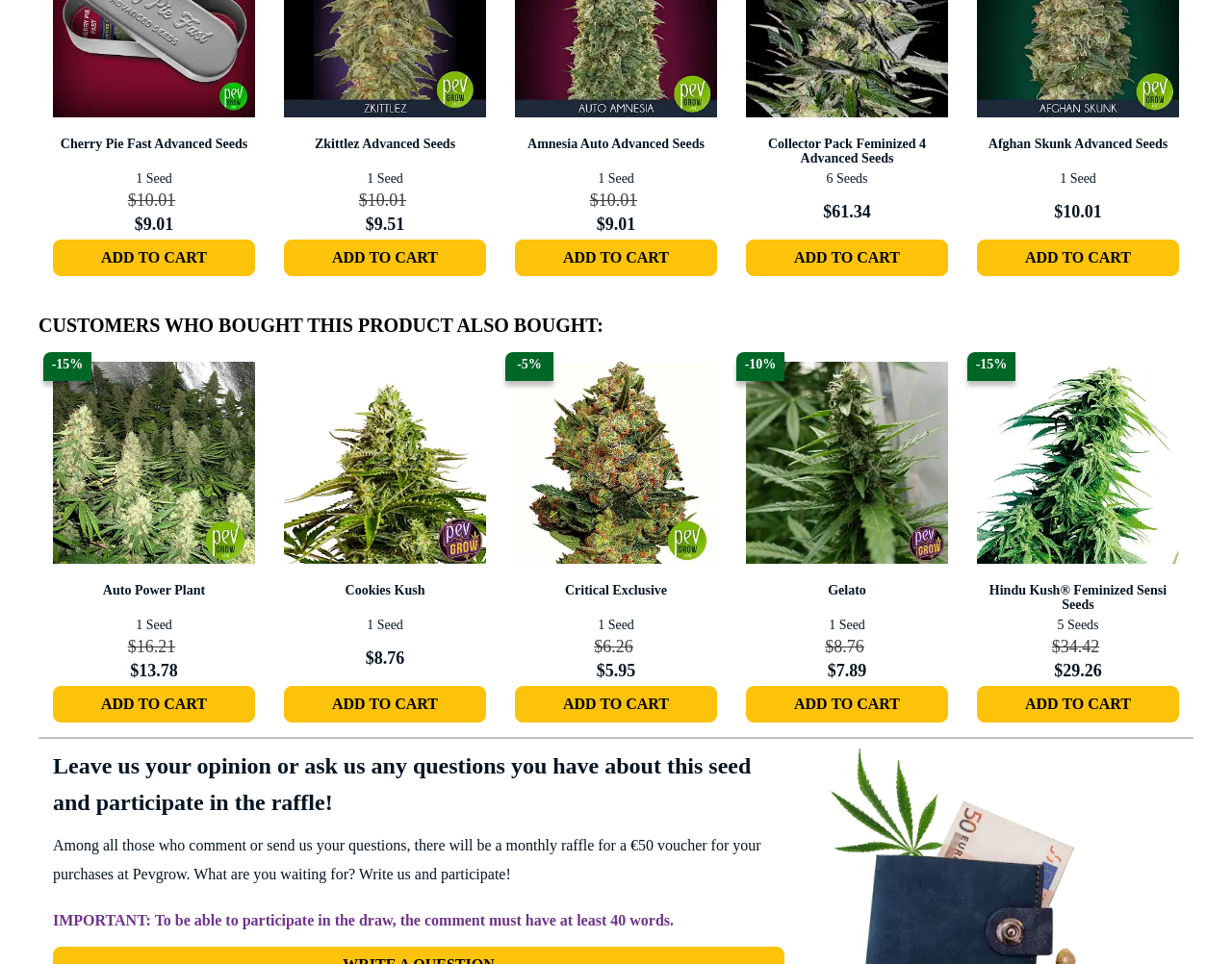Can you pinpoint the bounding box coordinates for the clickable element required for this instruction: "Leave a comment to participate in the raffle"? The coordinates should be four float numbers between 0 and 1, i.e., [left, top, right, bottom].

[0.043, 0.781, 0.61, 0.845]